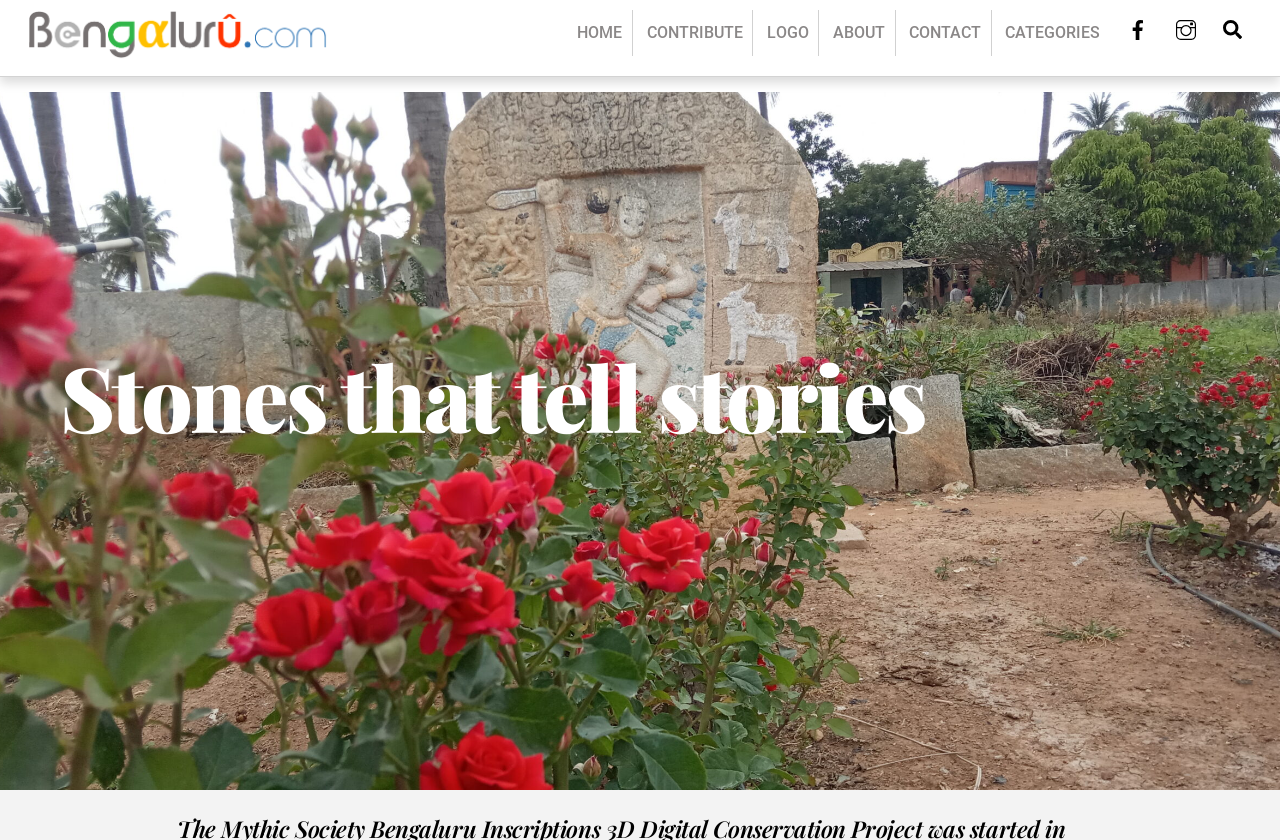Please specify the coordinates of the bounding box for the element that should be clicked to carry out this instruction: "visit home page". The coordinates must be four float numbers between 0 and 1, formatted as [left, top, right, bottom].

[0.444, 0.012, 0.494, 0.066]